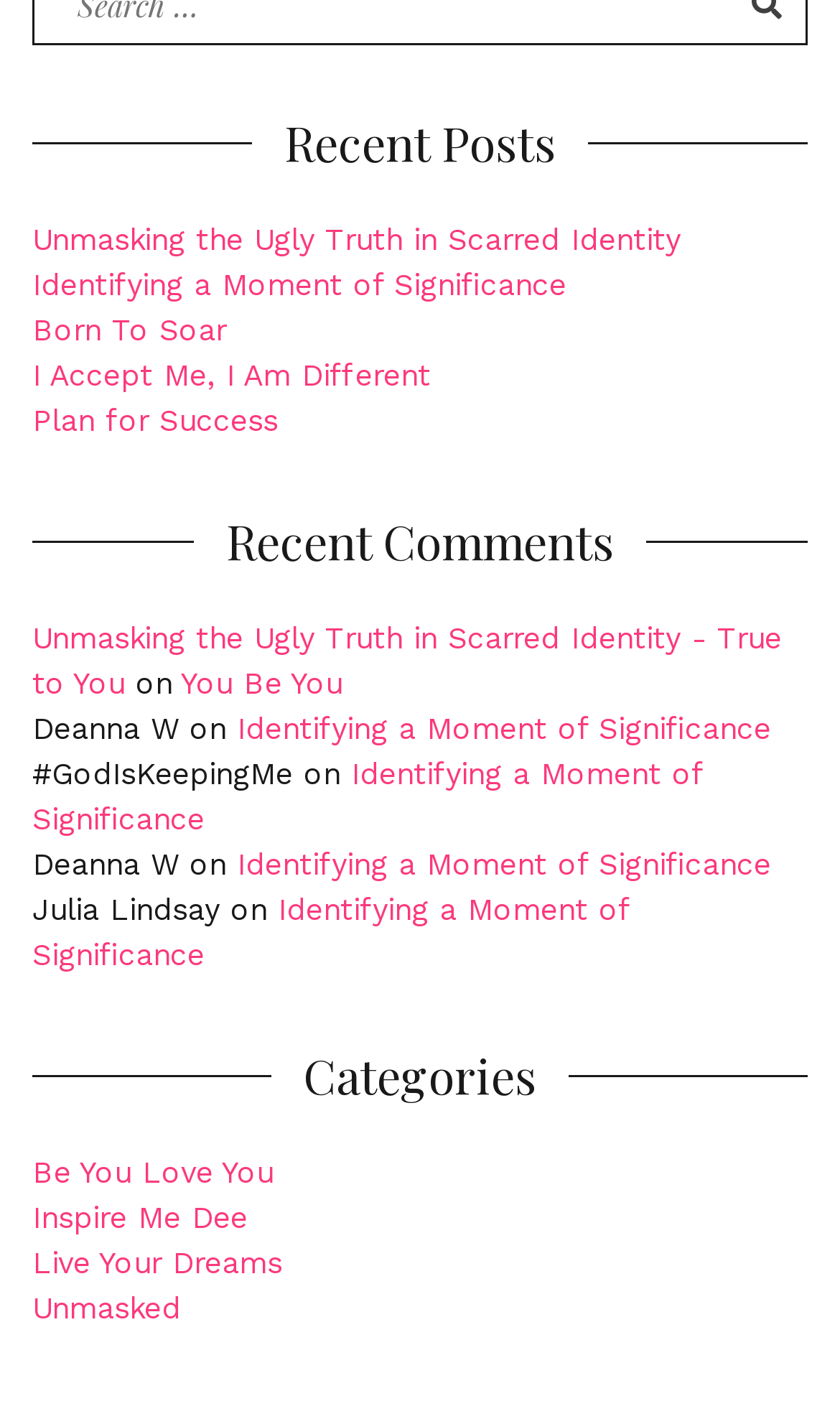Could you find the bounding box coordinates of the clickable area to complete this instruction: "explore 'Be You Love You' category"?

[0.038, 0.814, 0.326, 0.839]